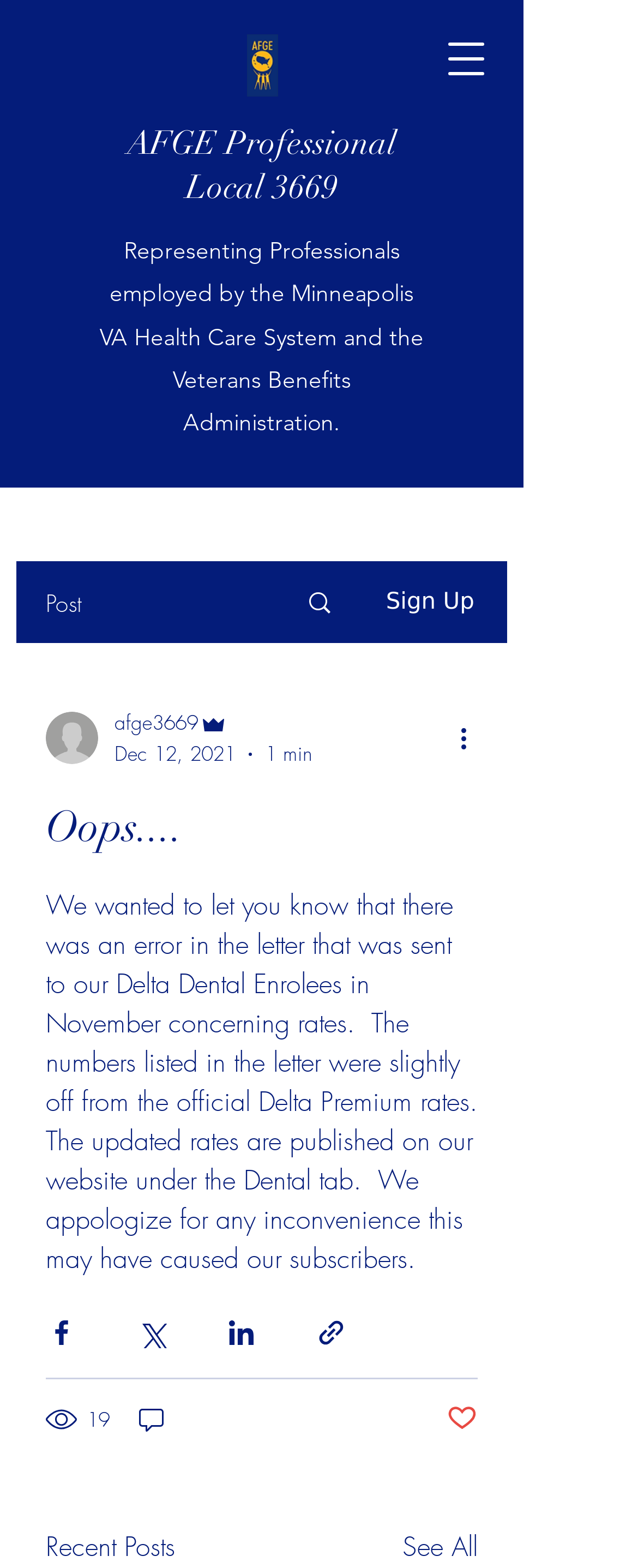Identify the bounding box of the HTML element described as: "aria-label="More actions"".

[0.713, 0.458, 0.774, 0.483]